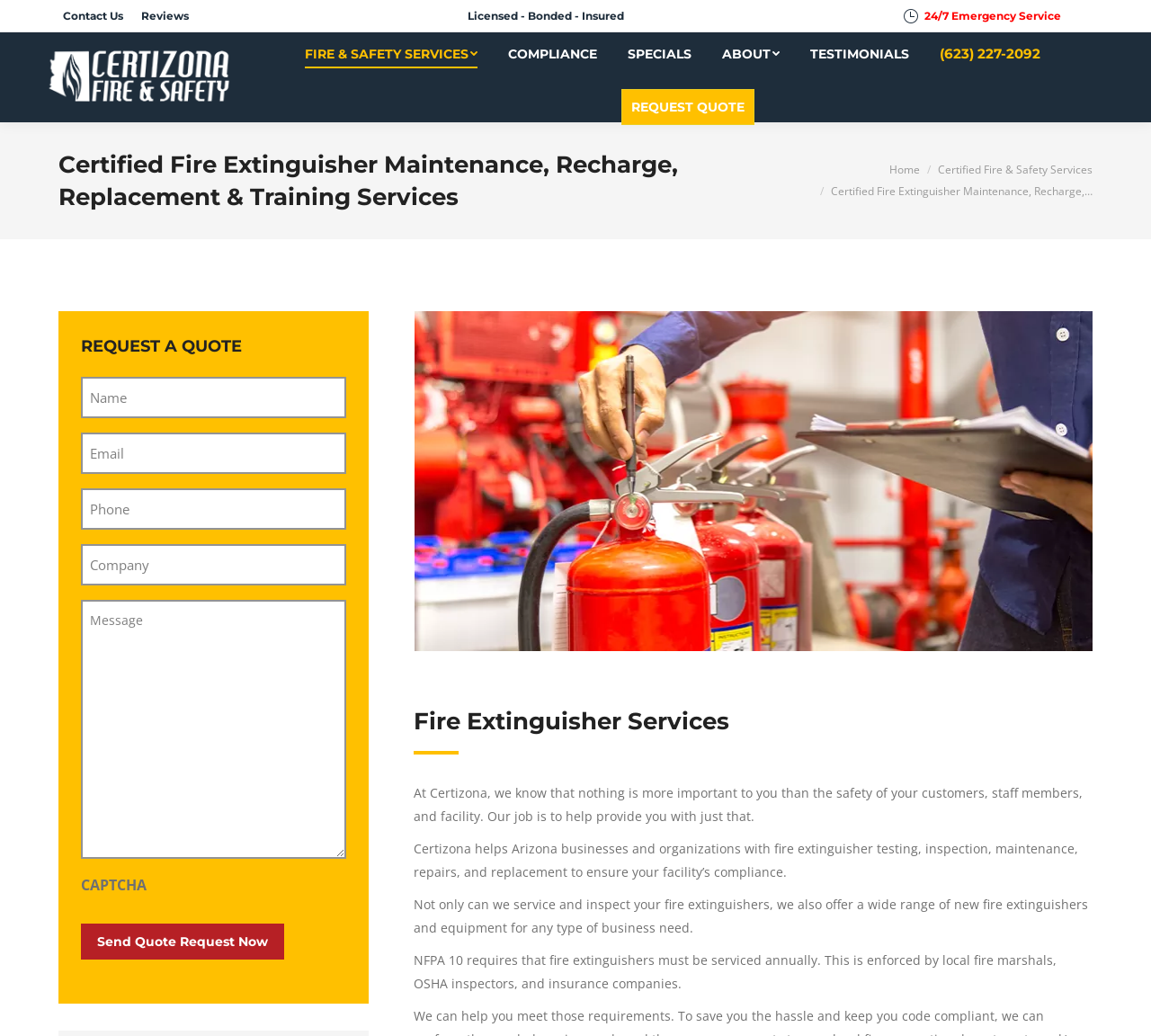Please locate the bounding box coordinates of the element's region that needs to be clicked to follow the instruction: "Visit the 'About Kyle' page". The bounding box coordinates should be provided as four float numbers between 0 and 1, i.e., [left, top, right, bottom].

None